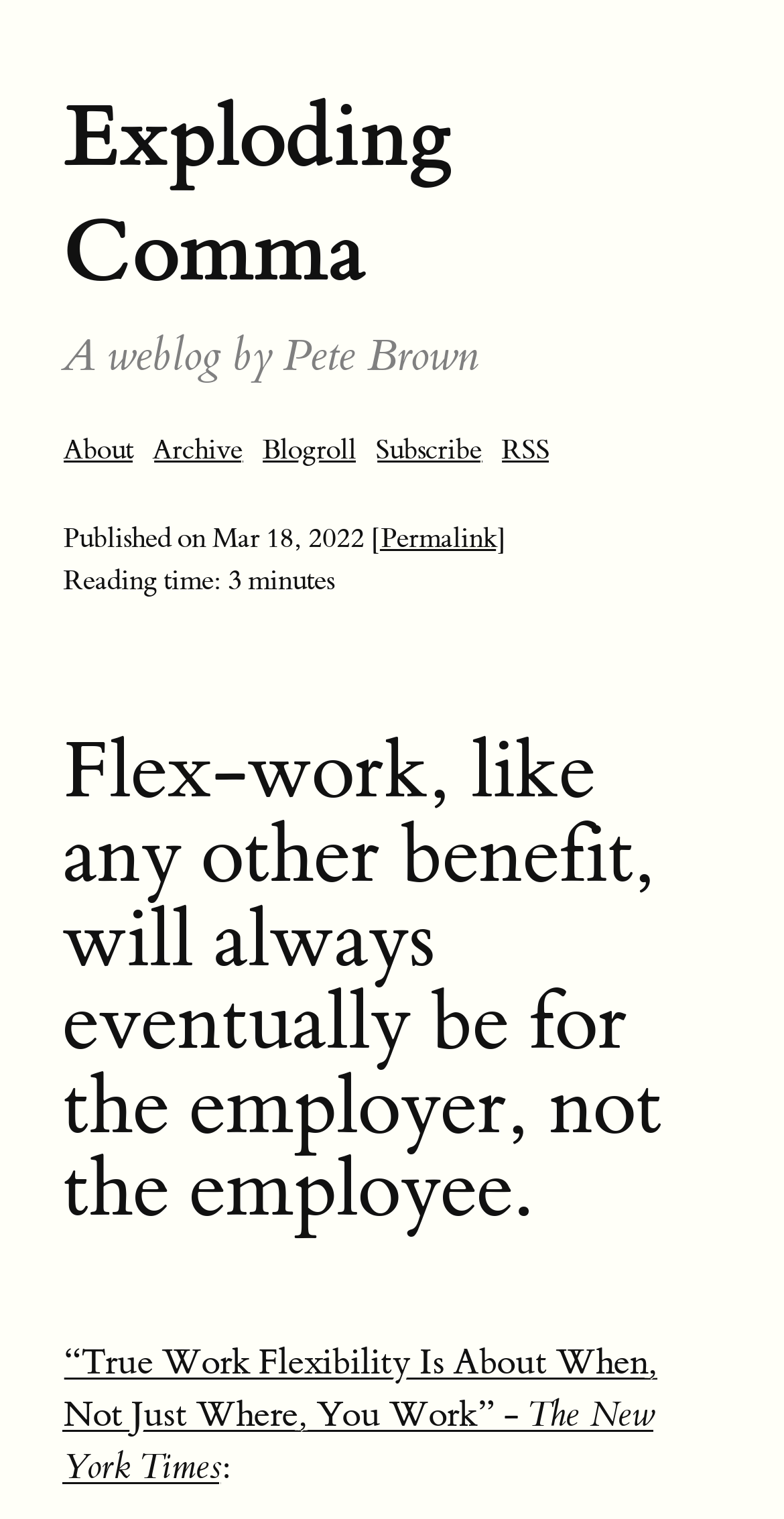What is the title of the article?
Based on the visual content, answer with a single word or a brief phrase.

Flex-work, like any other benefit, will always eventually be for the employer, not the employee.